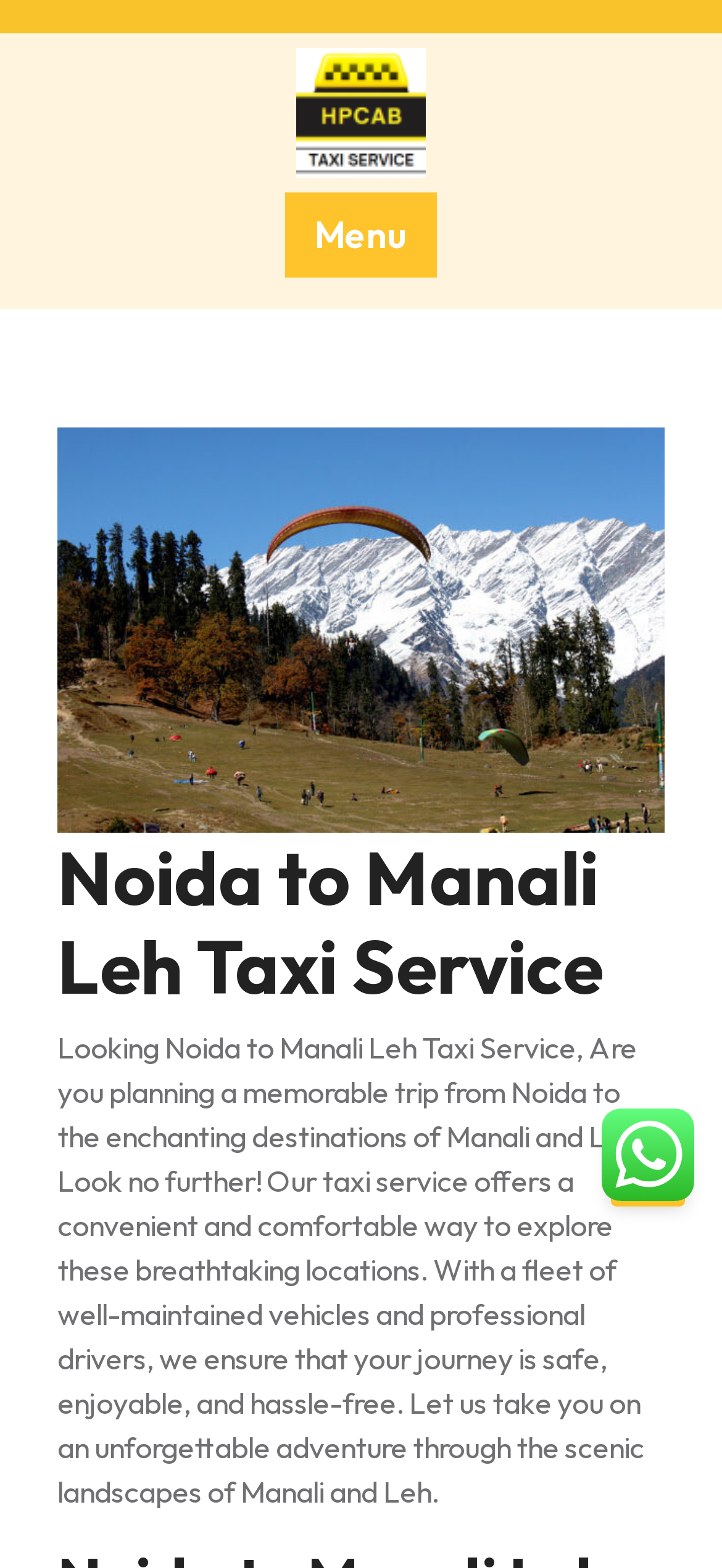Bounding box coordinates are specified in the format (top-left x, top-left y, bottom-right x, bottom-right y). All values are floating point numbers bounded between 0 and 1. Please provide the bounding box coordinate of the region this sentence describes: Menu

[0.395, 0.123, 0.605, 0.177]